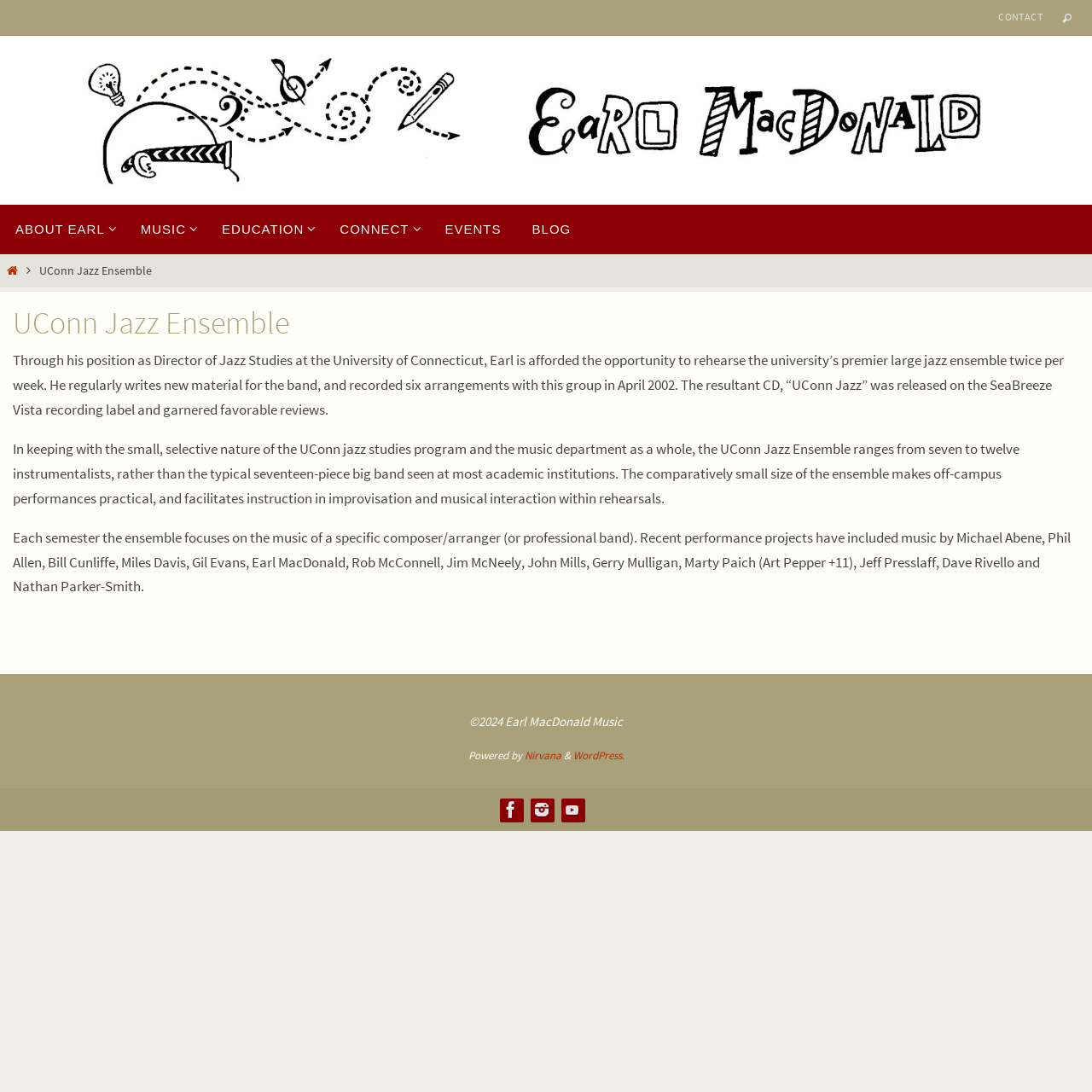Please identify the bounding box coordinates of where to click in order to follow the instruction: "Go to EVENTS".

[0.393, 0.188, 0.473, 0.233]